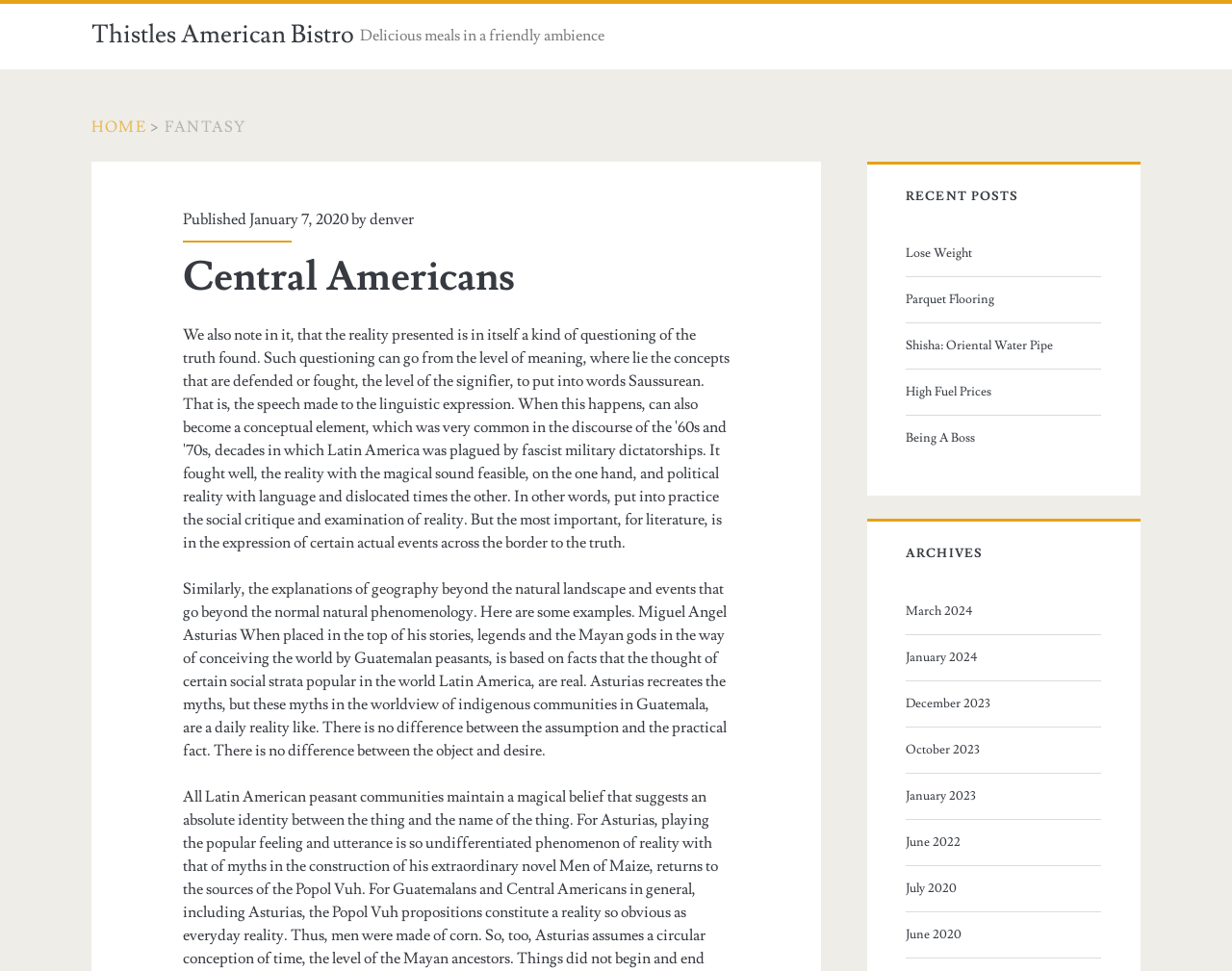Predict the bounding box coordinates of the UI element that matches this description: "Shisha: Oriental Water Pipe". The coordinates should be in the format [left, top, right, bottom] with each value between 0 and 1.

[0.735, 0.344, 0.889, 0.368]